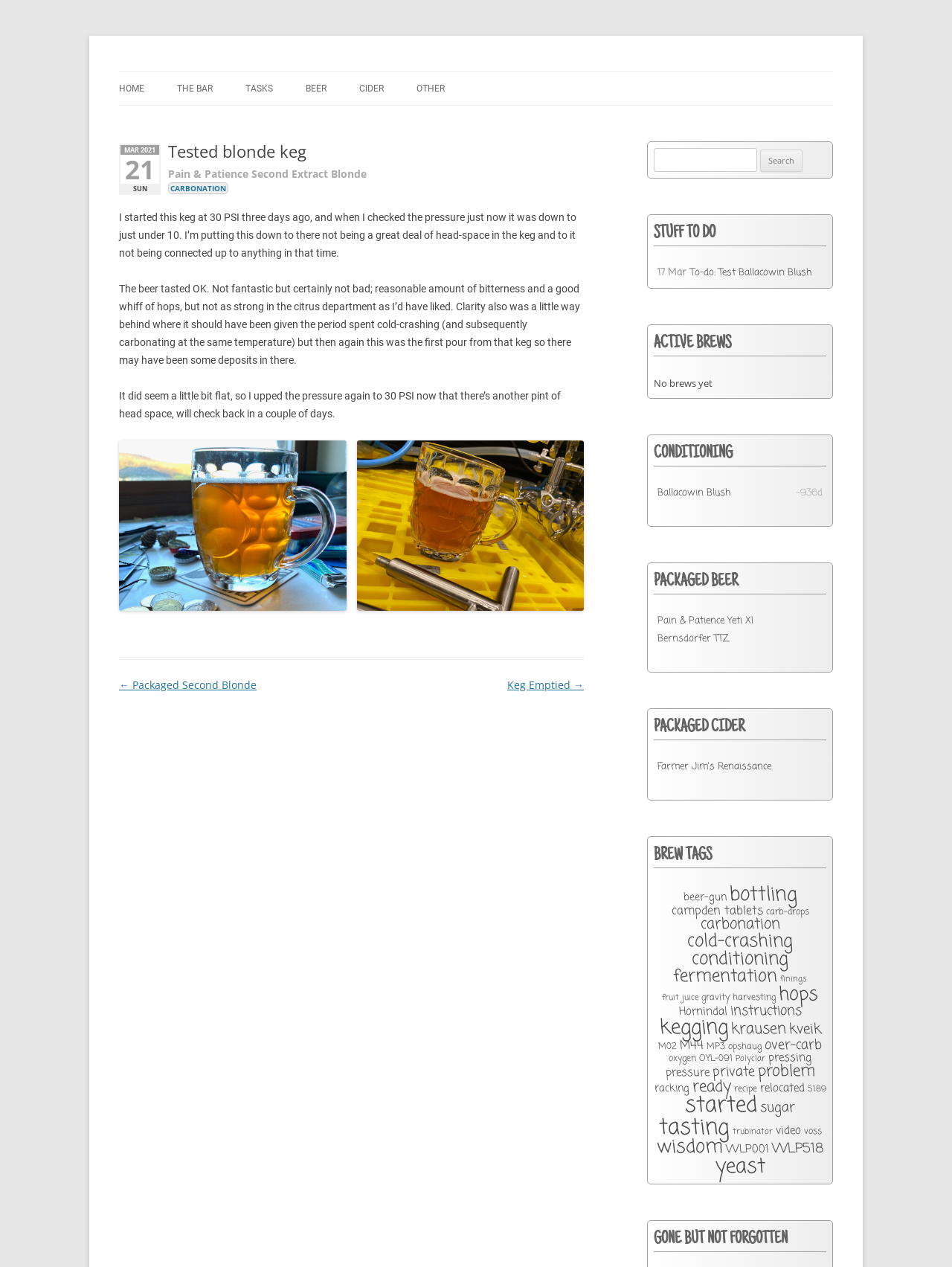How many days ago was the keg started?
Answer briefly with a single word or phrase based on the image.

three days